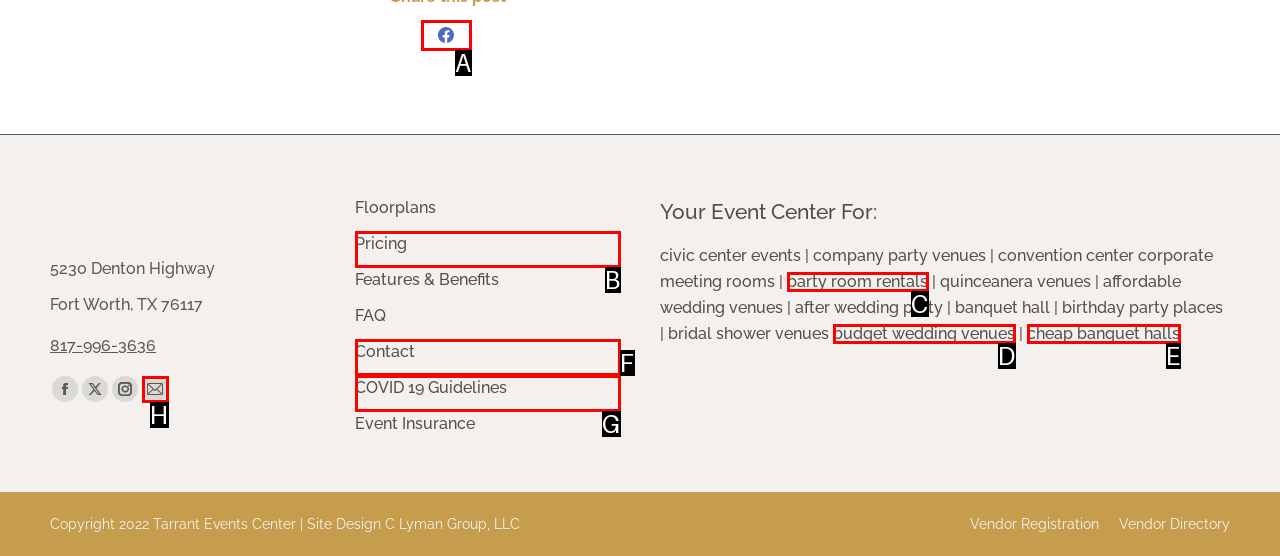Which option should be clicked to complete this task: Share on Facebook
Reply with the letter of the correct choice from the given choices.

A